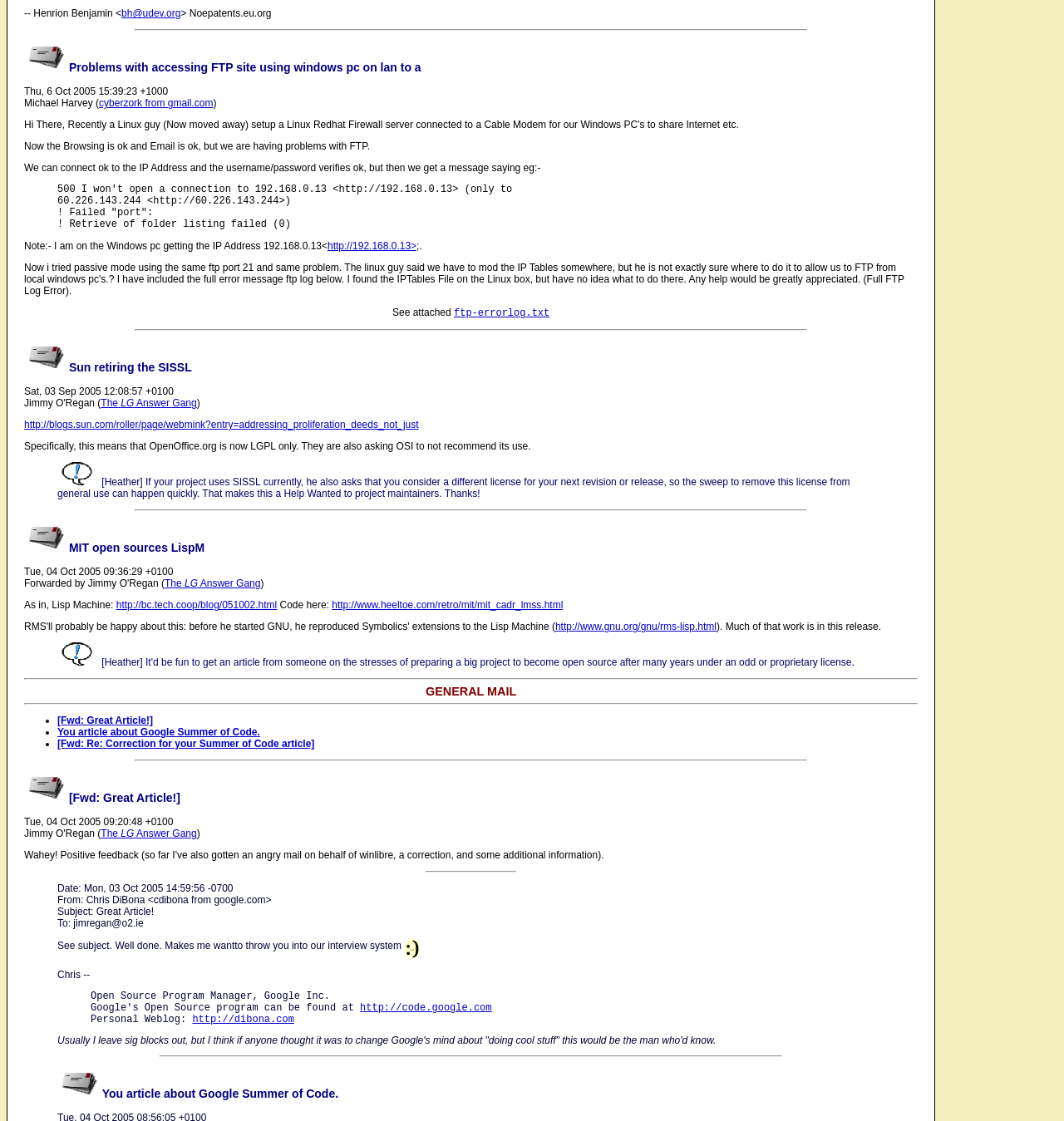Indicate the bounding box coordinates of the clickable region to achieve the following instruction: "Send message."

None